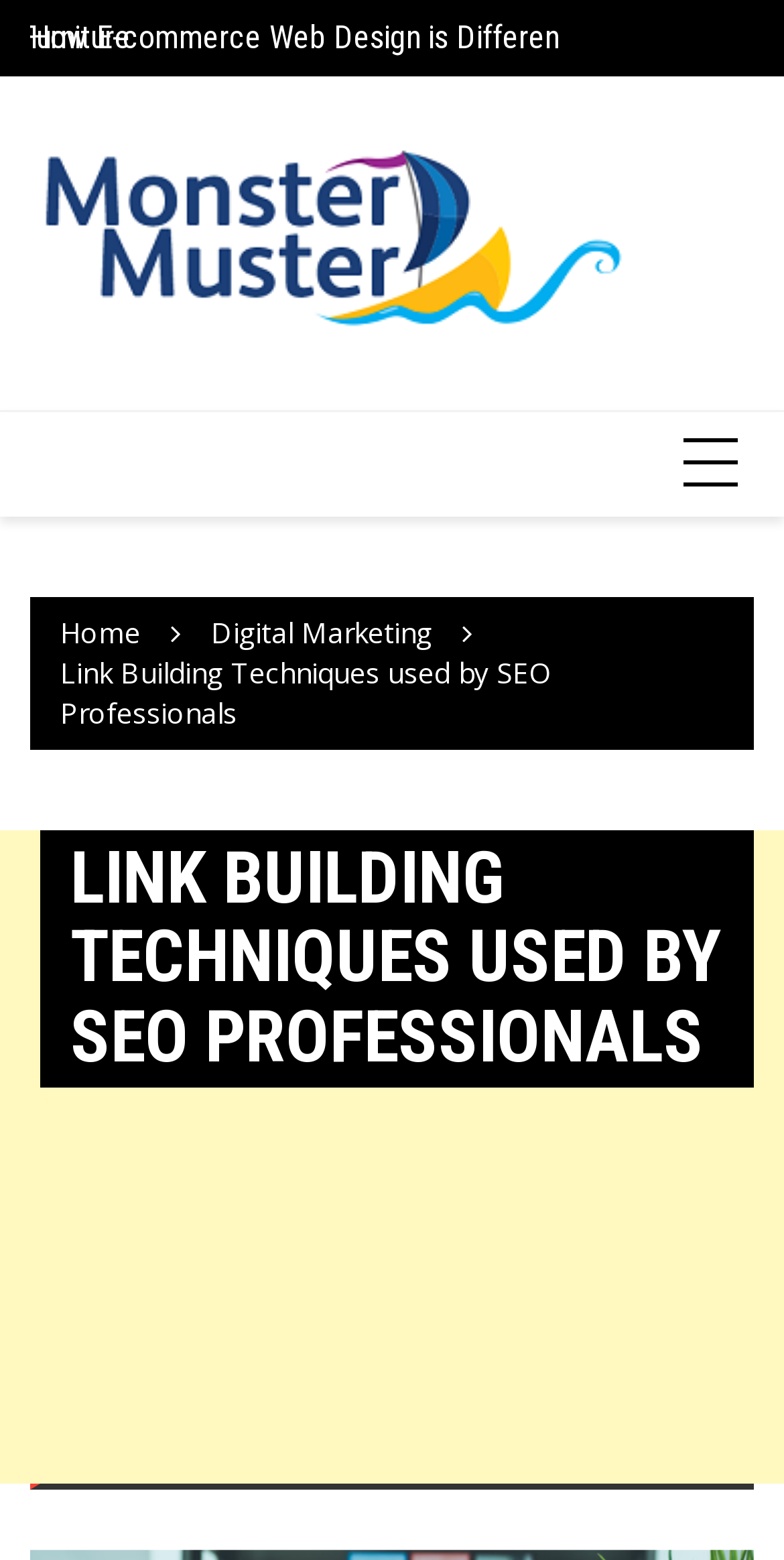Create an elaborate caption that covers all aspects of the webpage.

The webpage appears to be a blog or article page focused on SEO and link building techniques. At the top-left corner, there is a "Skip to content" link. Below it, there is a heading that reads "Factors Impacting Silver Prices in Australian Dollars", which seems out of place given the meta description and the rest of the content. This heading has a corresponding link with the same text.

To the right of the "Skip to content" link, there are two empty links, possibly indicating social media or other external links. Below these links, there is a navigation menu with three links: "Home", "Digital Marketing", and another empty link.

The main content of the page is headed by a large heading that reads "LINK BUILDING TECHNIQUES USED BY SEO PROFESSIONALS", which is centered near the top of the page. This heading is preceded by a smaller text with the same title, "Link Building Techniques used by SEO Professionals". The rest of the page likely contains the article or blog post content, but the details are not provided in the accessibility tree.